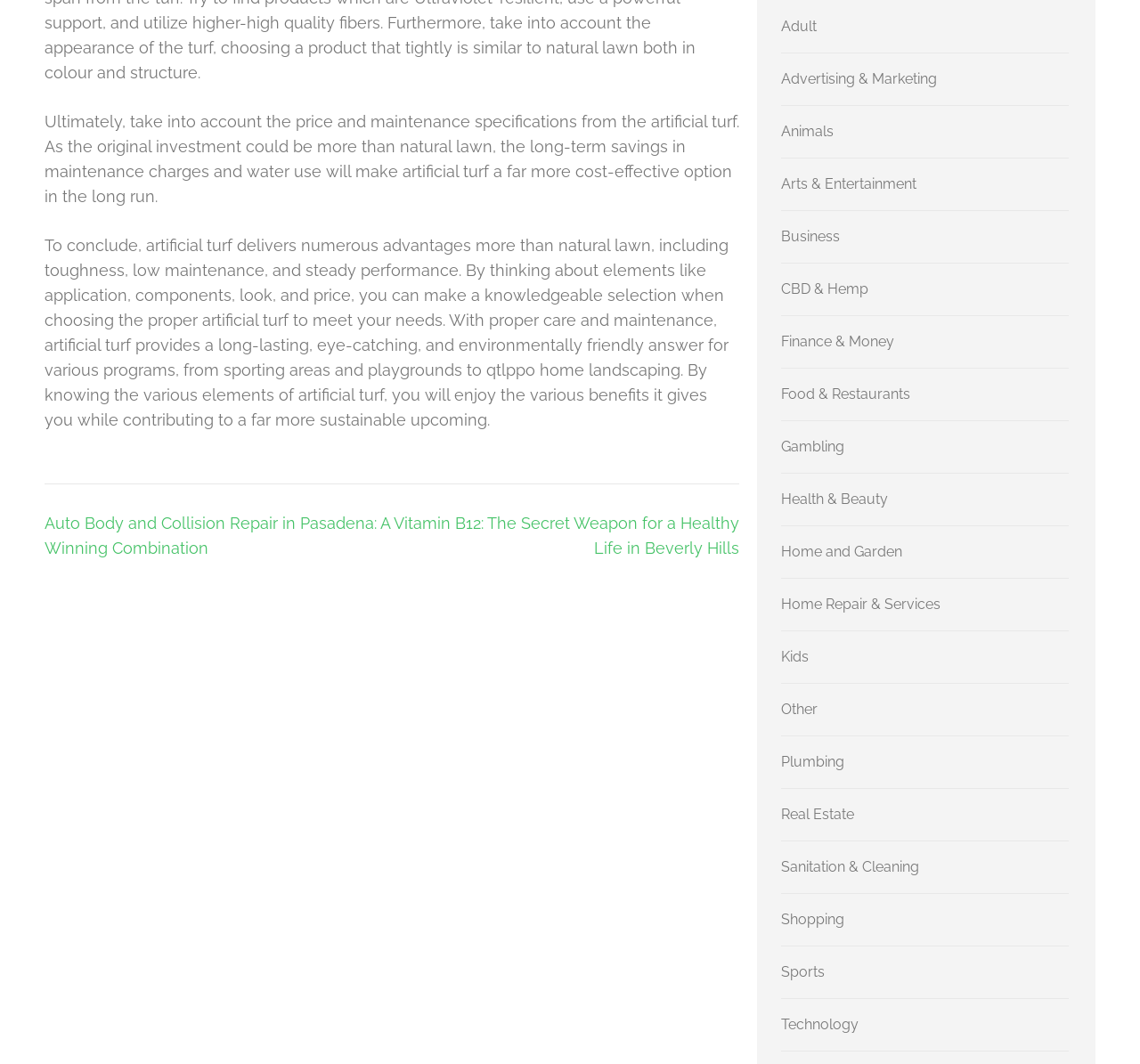Determine the bounding box coordinates of the clickable element necessary to fulfill the instruction: "Browse 'Home and Garden' category". Provide the coordinates as four float numbers within the 0 to 1 range, i.e., [left, top, right, bottom].

[0.685, 0.511, 0.791, 0.527]